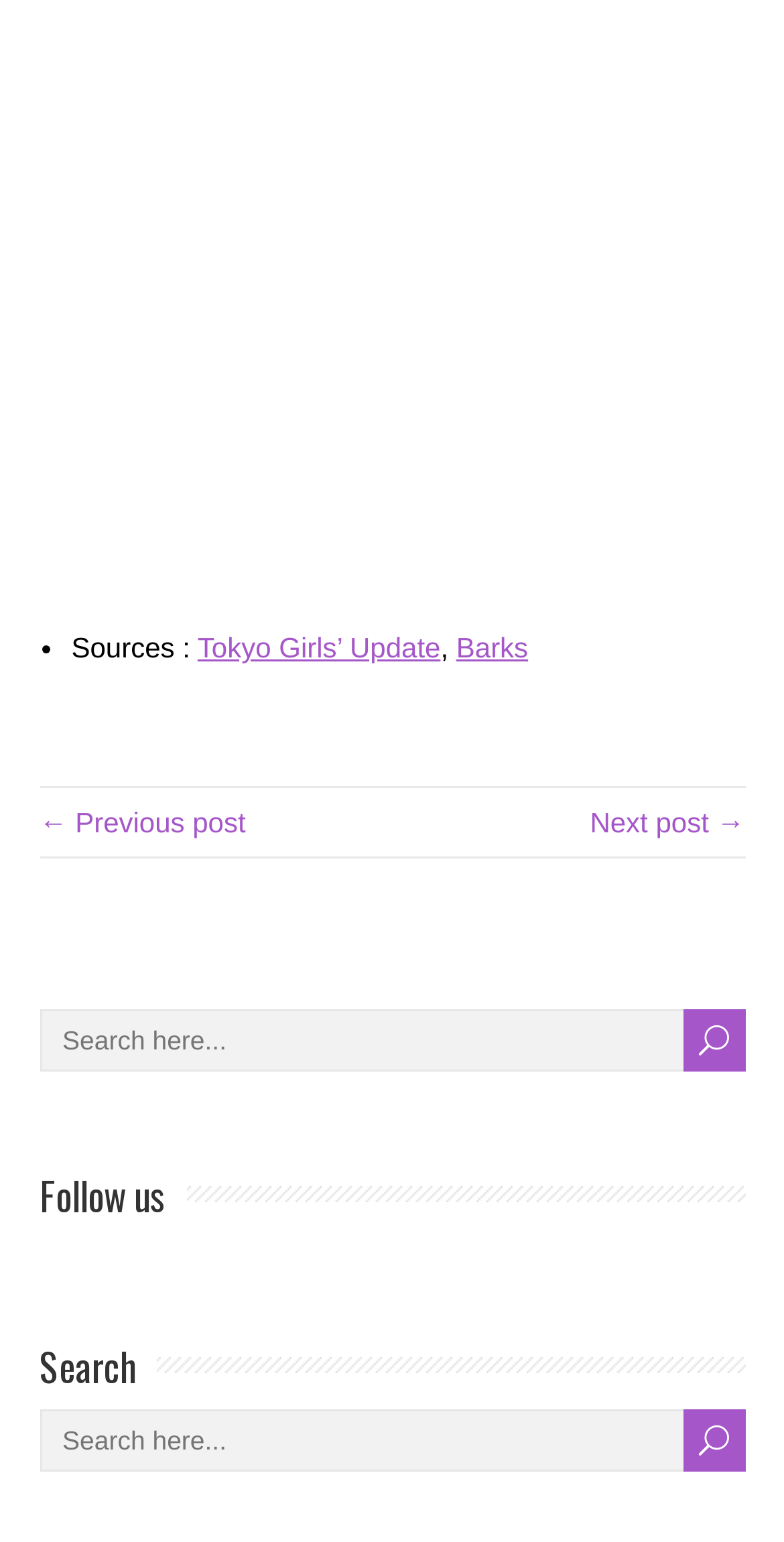Determine the bounding box of the UI component based on this description: "Next post →". The bounding box coordinates should be four float values between 0 and 1, i.e., [left, top, right, bottom].

[0.752, 0.523, 0.95, 0.544]